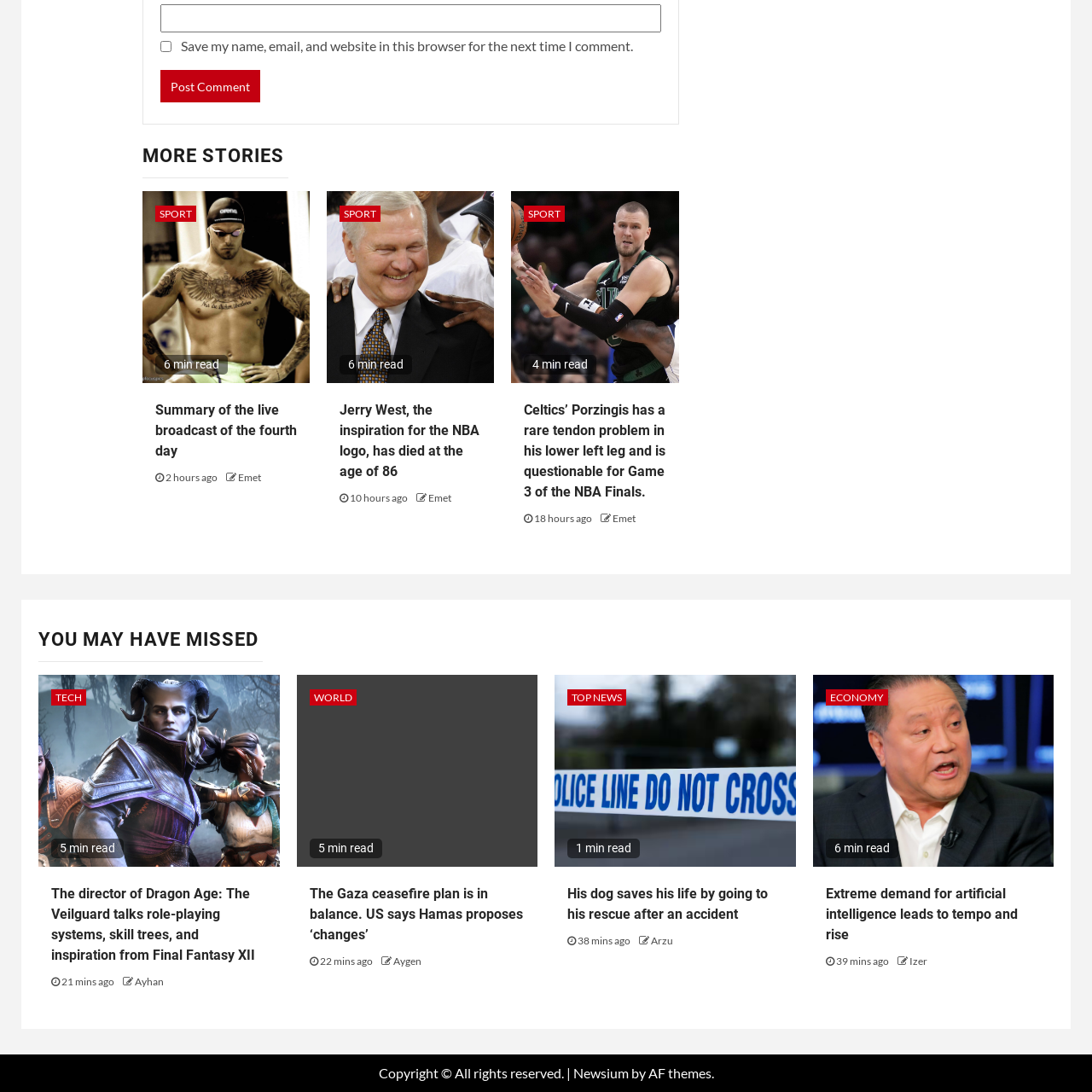Given the element description World, predict the bounding box coordinates for the UI element in the webpage screenshot. The format should be (top-left x, top-left y, bottom-right x, bottom-right y), and the values should be between 0 and 1.

[0.283, 0.631, 0.326, 0.646]